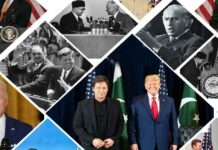What is the significance of the black-and-white photographs?
Could you answer the question in a detailed manner, providing as much information as possible?

The black-and-white photographs surrounding the central focal point feature historical leaders such as Muhammad Ali Jinnah and Jawaharlal Nehru, underscoring the long-standing diplomatic ties and political dynamics between the U.S. and Pakistan.